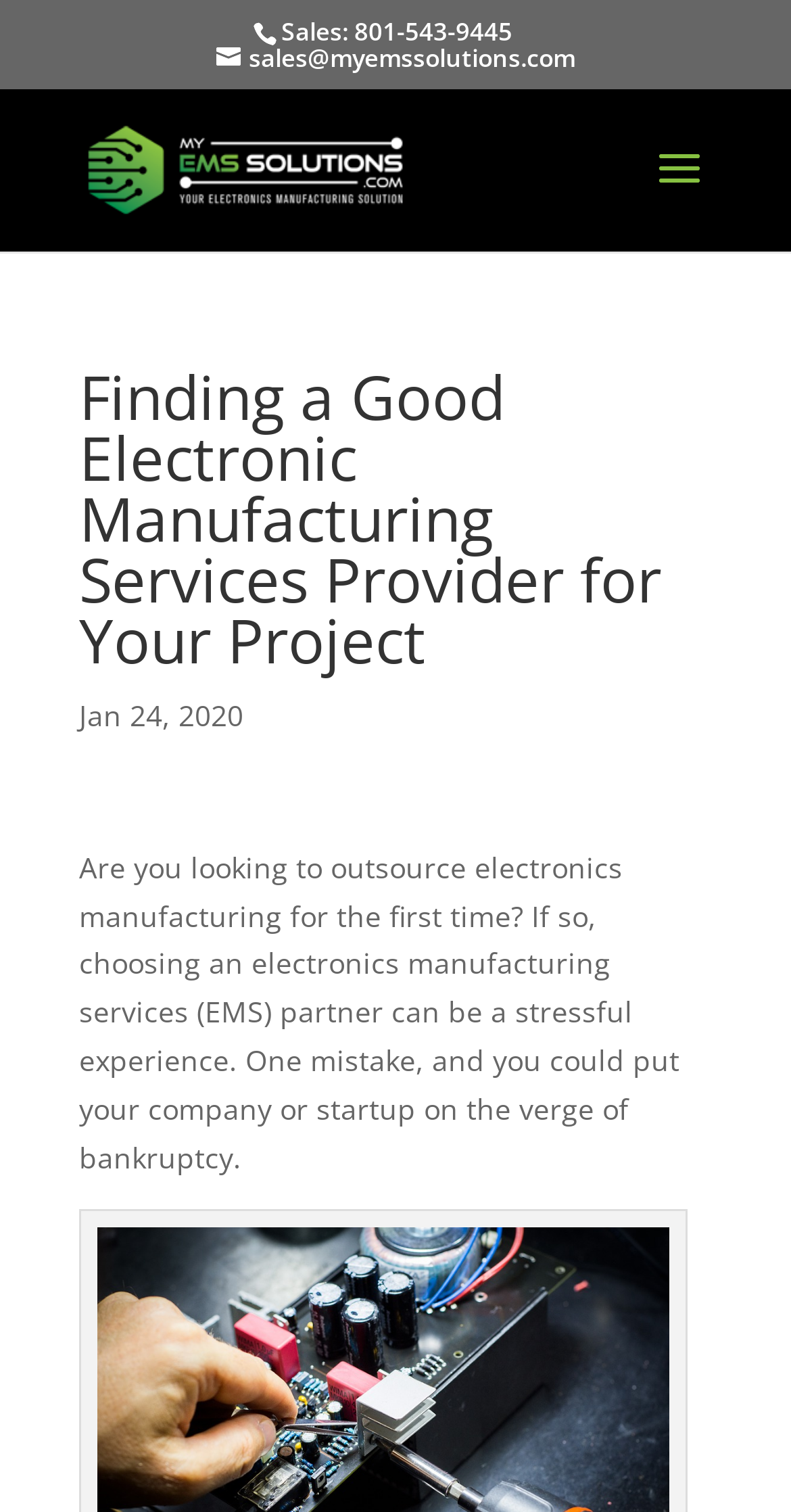When was the article published?
Examine the image closely and answer the question with as much detail as possible.

I found the publication date by looking at the StaticText element with the text 'Jan 24, 2020' which is located below the main heading.